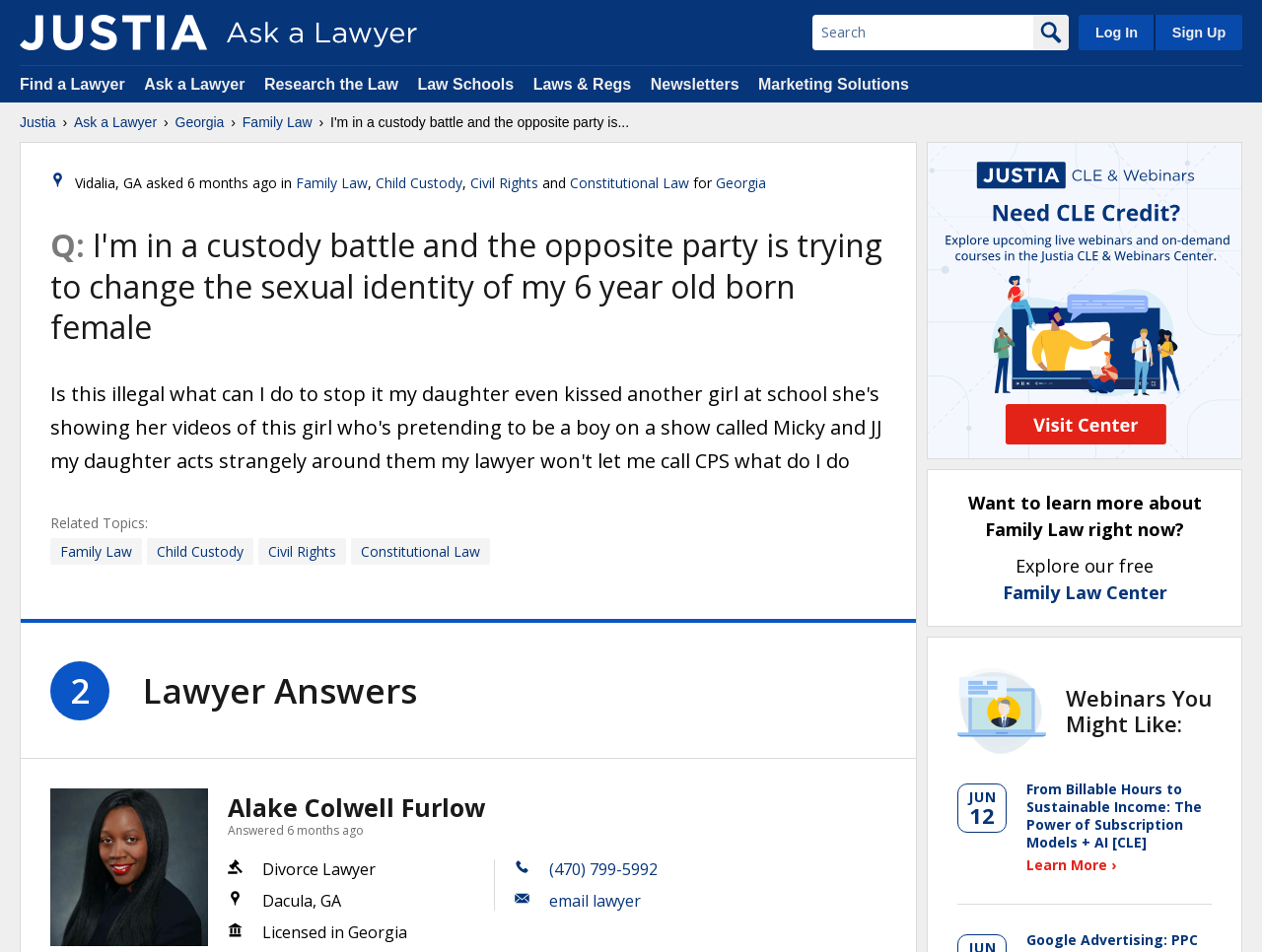What is the topic of the question asked?
Can you give a detailed and elaborate answer to the question?

The topic of the question asked is 'Family Law' which is a category of law that deals with family-related issues. This can be determined by looking at the question title and the related topics section on the webpage.